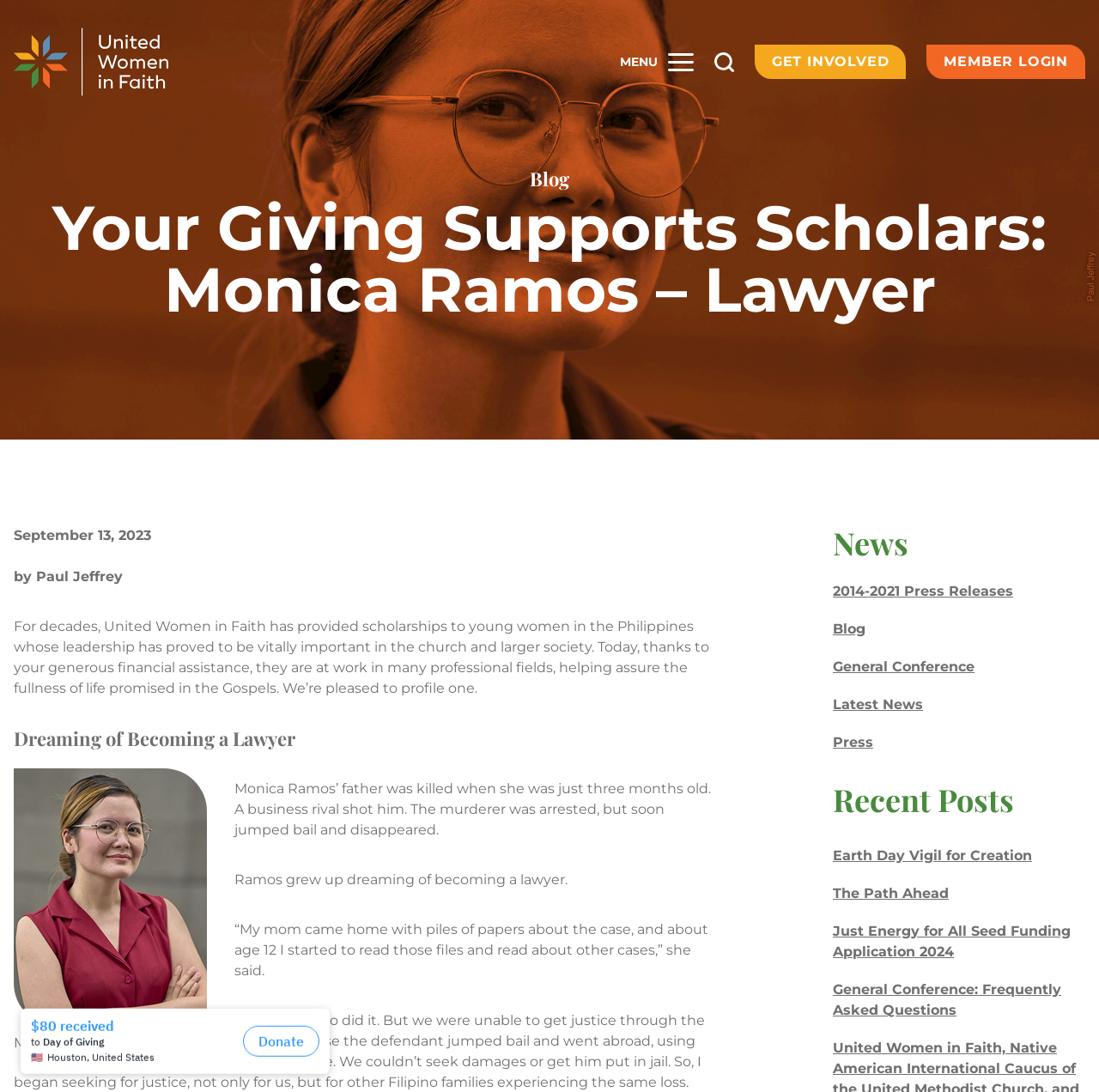Refer to the screenshot and give an in-depth answer to this question: What organization is mentioned in the webpage?

The webpage mentions United Women in Faith as the organization that provided a scholarship to Deaconess Monica Ramos, and it is also mentioned in the link 'United Women in Faith' at the top of the webpage.